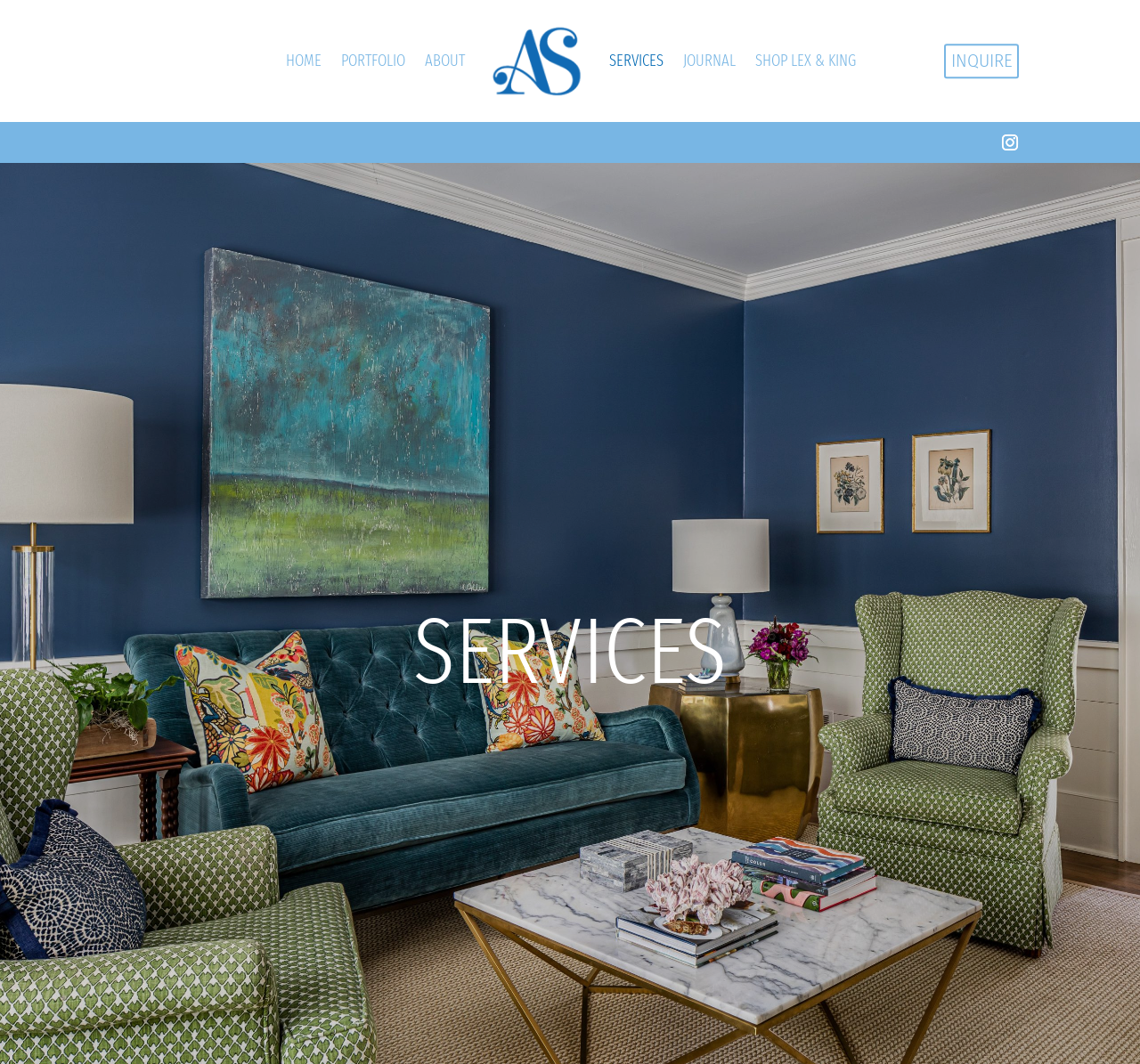Provide a brief response in the form of a single word or phrase:
Is there a search icon on the webpage?

Yes